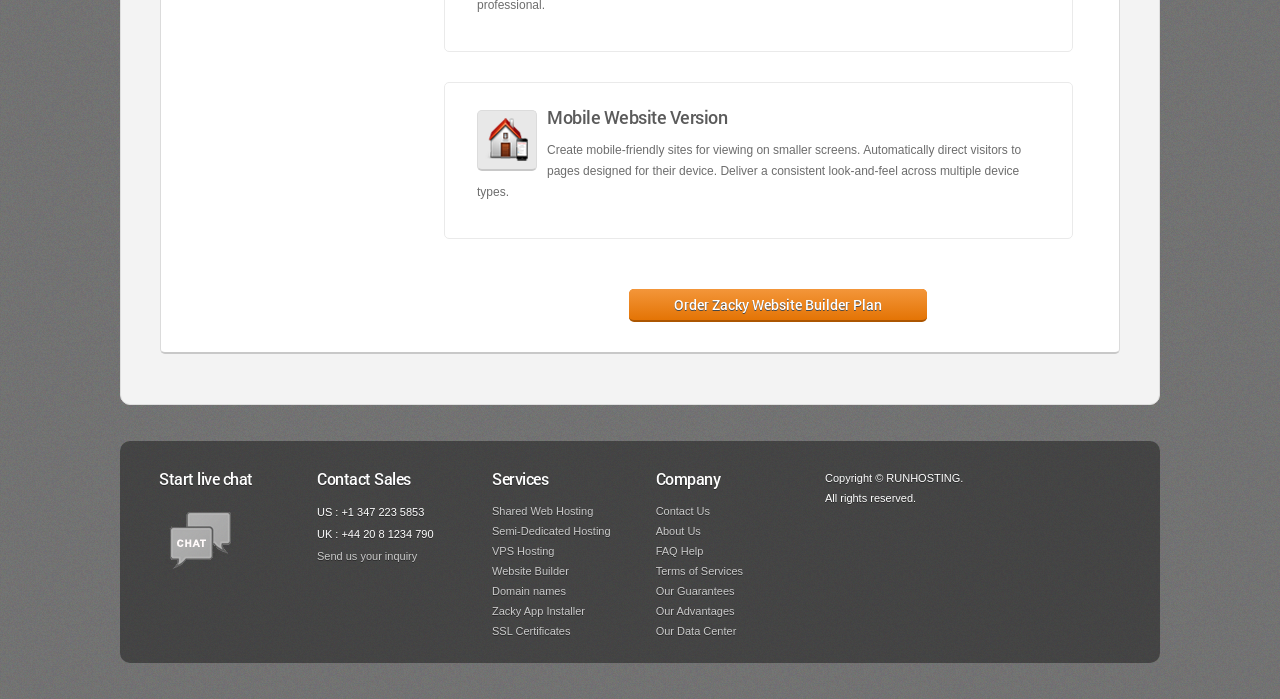Predict the bounding box of the UI element based on the description: "Order Zacky Website Builder Plan". The coordinates should be four float numbers between 0 and 1, formatted as [left, top, right, bottom].

[0.491, 0.413, 0.724, 0.461]